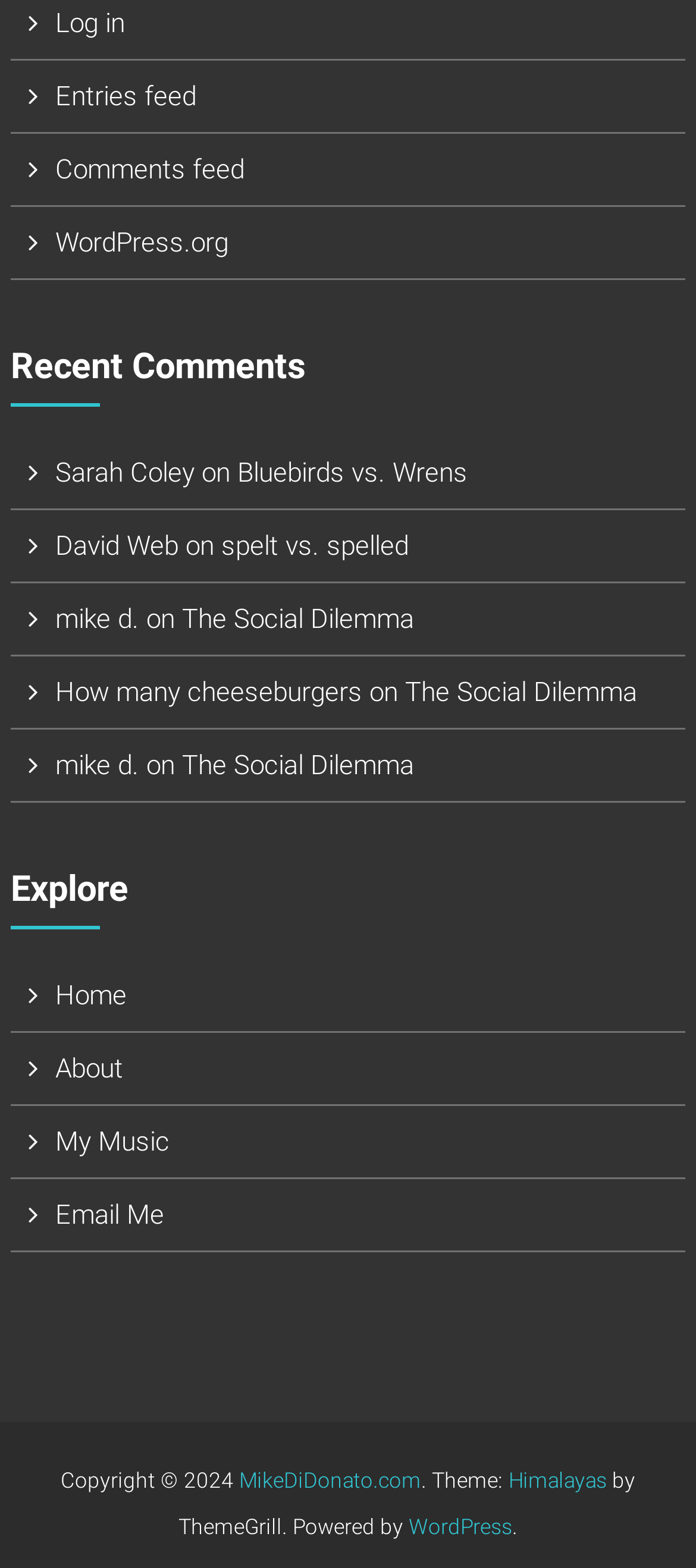How many recent comments are listed?
Using the image, respond with a single word or phrase.

5